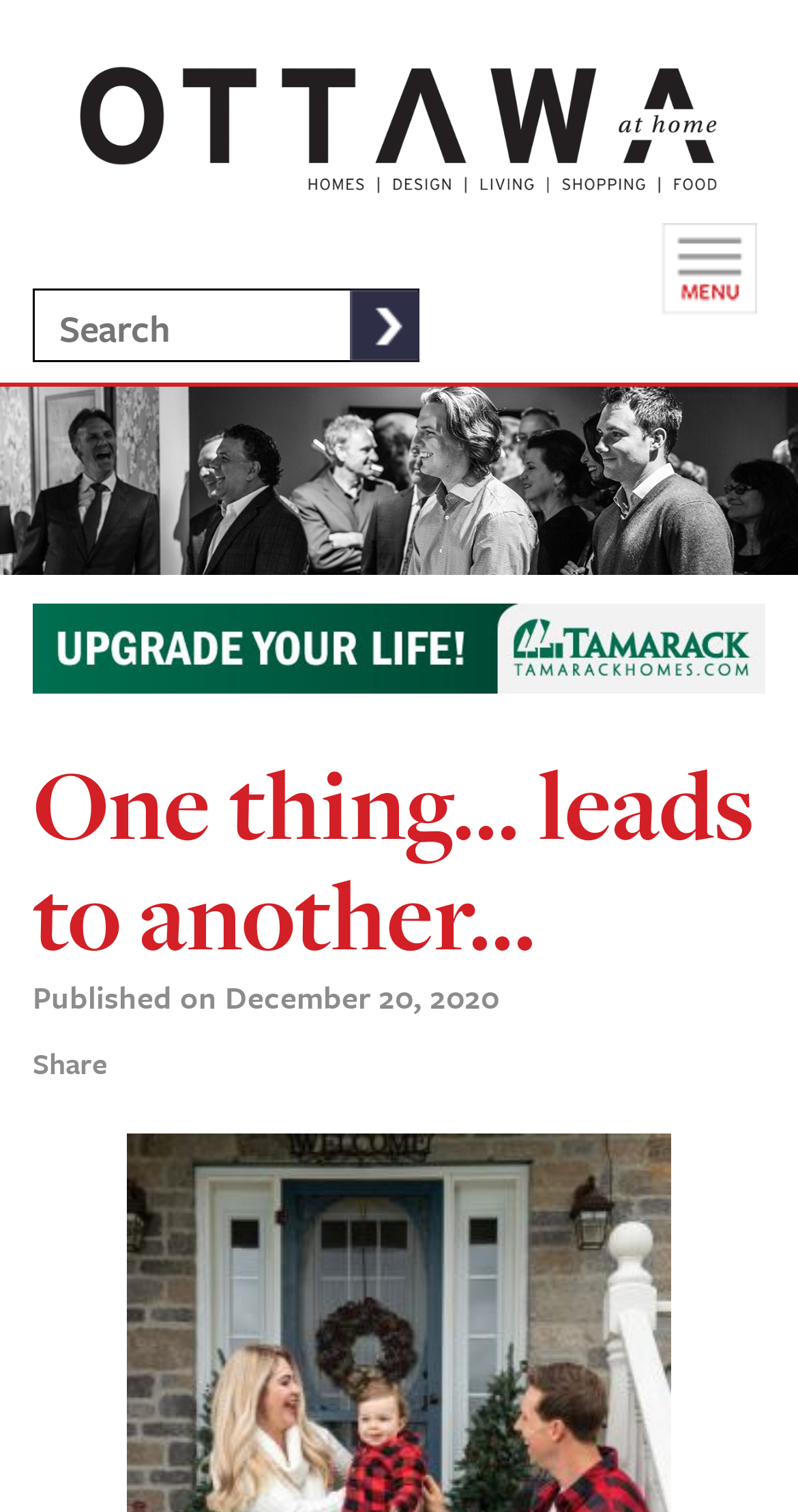Bounding box coordinates are given in the format (top-left x, top-left y, bottom-right x, bottom-right y). All values should be floating point numbers between 0 and 1. Provide the bounding box coordinate for the UI element described as: alt="Ottawa At Home Logo"

[0.041, 0.077, 0.959, 0.096]